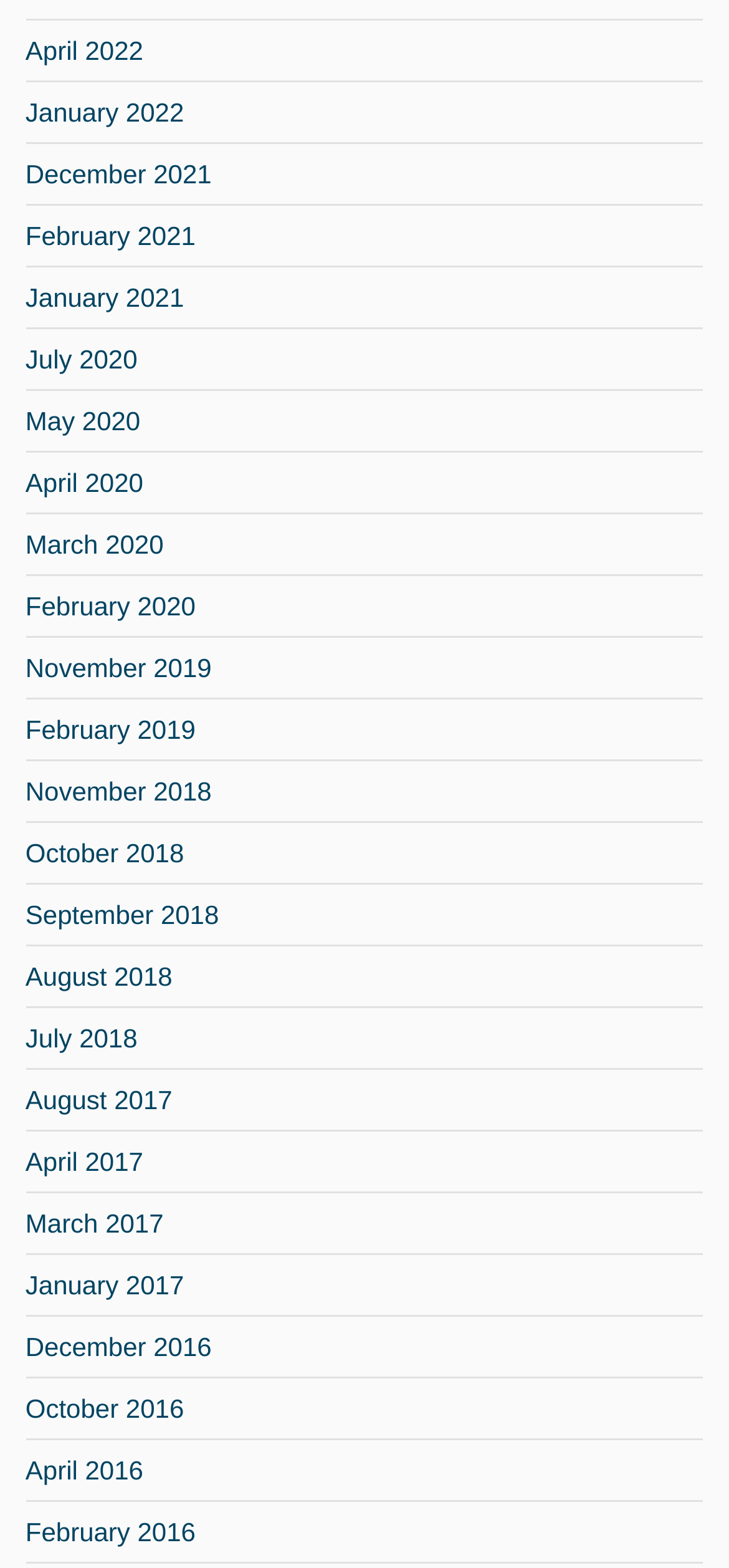Please identify the bounding box coordinates of the clickable element to fulfill the following instruction: "access December 2021". The coordinates should be four float numbers between 0 and 1, i.e., [left, top, right, bottom].

[0.035, 0.101, 0.29, 0.12]